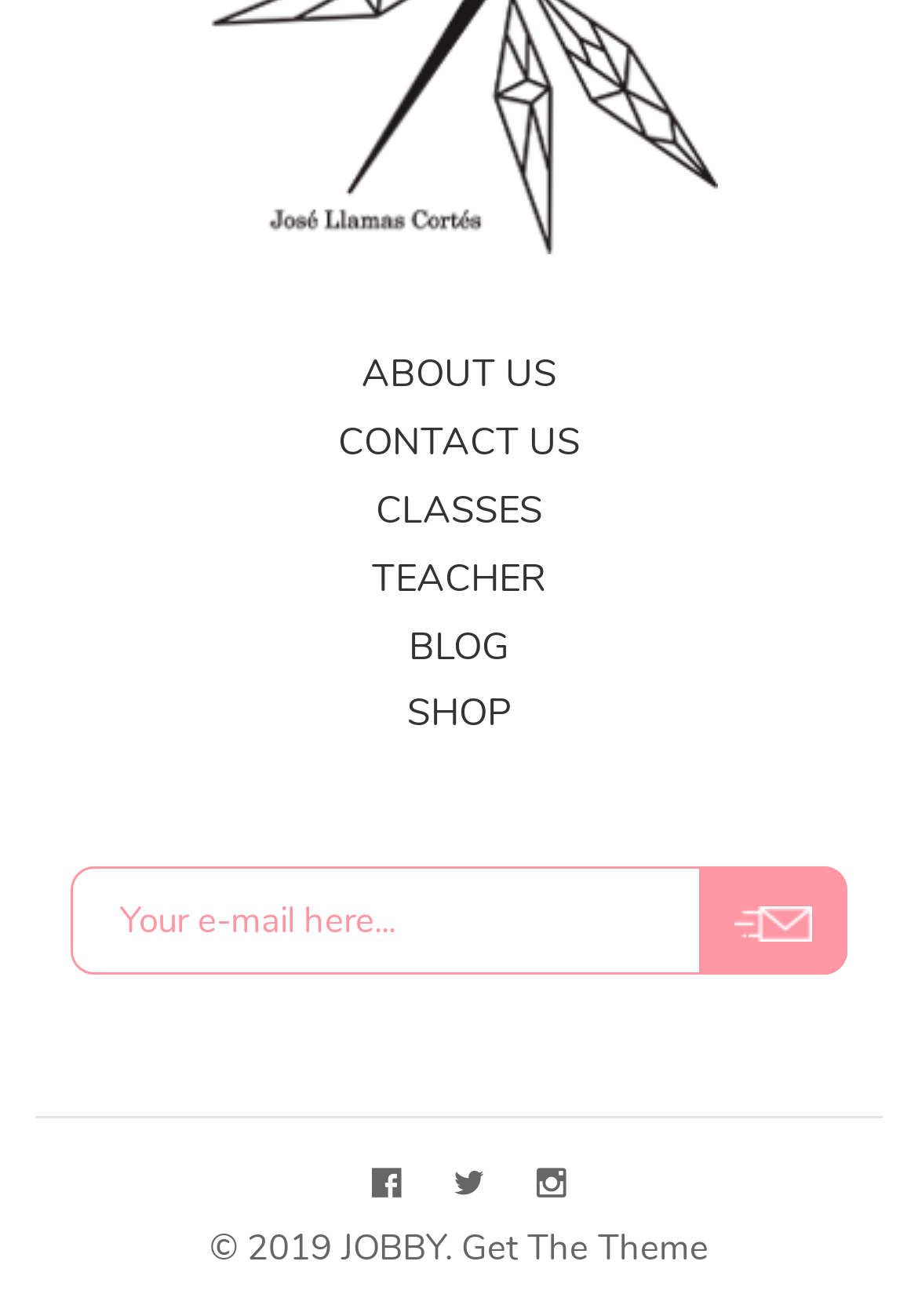Given the element description, predict the bounding box coordinates in the format (top-left x, top-left y, bottom-right x, bottom-right y), using floating point numbers between 0 and 1: 1179

None